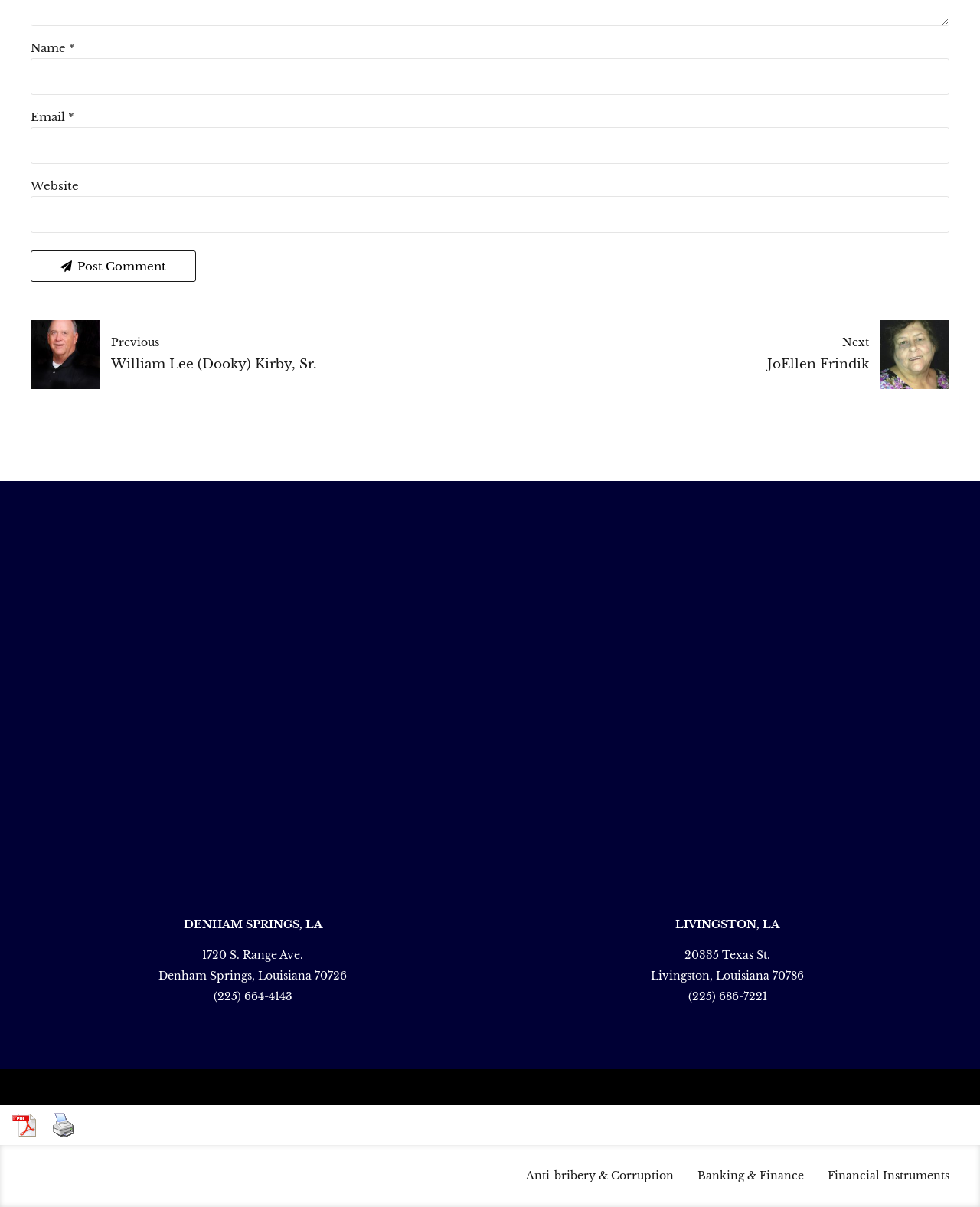Find the bounding box coordinates of the area to click in order to follow the instruction: "Enter your name".

[0.031, 0.048, 0.969, 0.079]